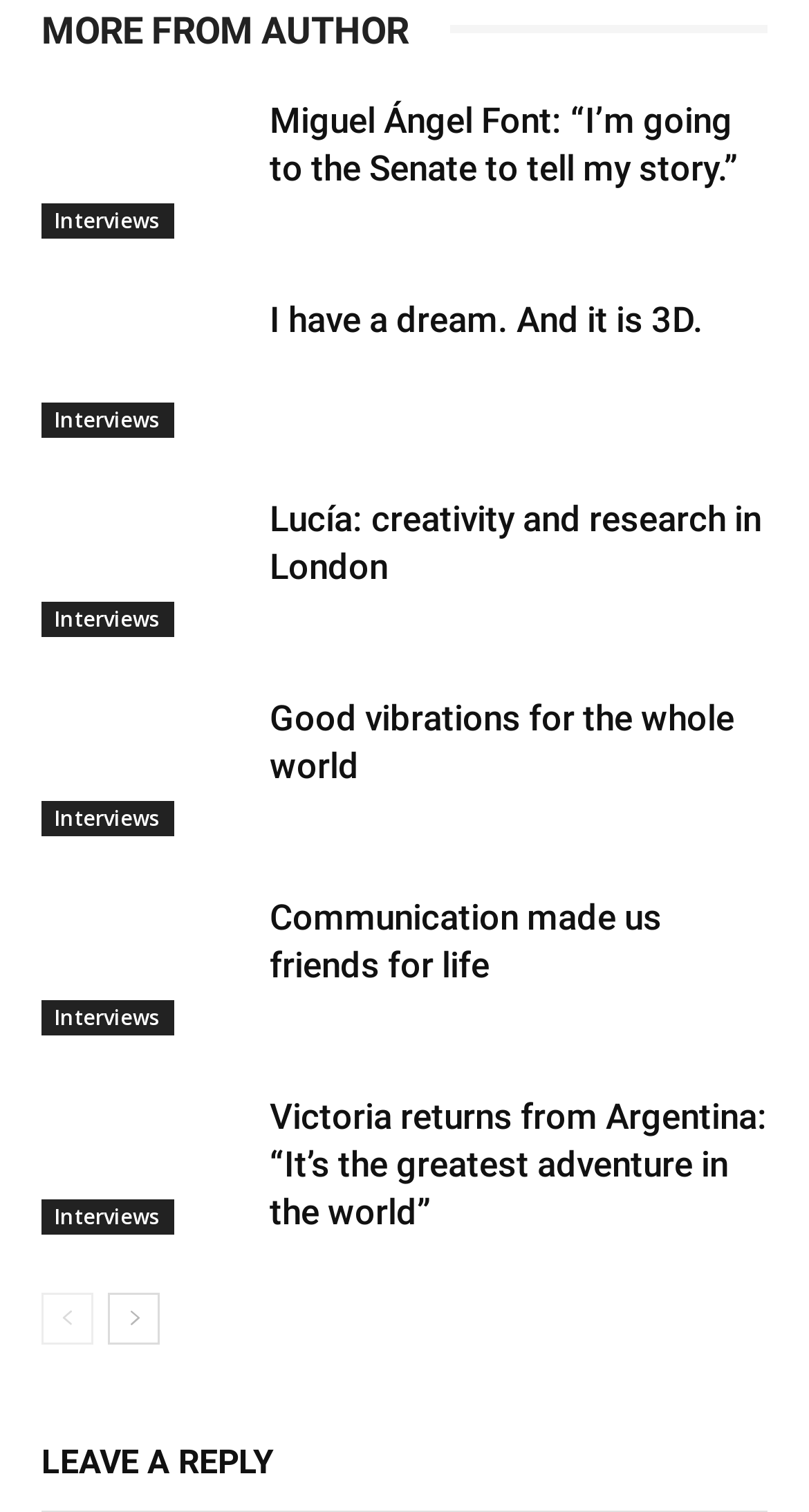Find the bounding box coordinates of the clickable area required to complete the following action: "Contact Dana Moos, Hospitality Investment Broker".

None